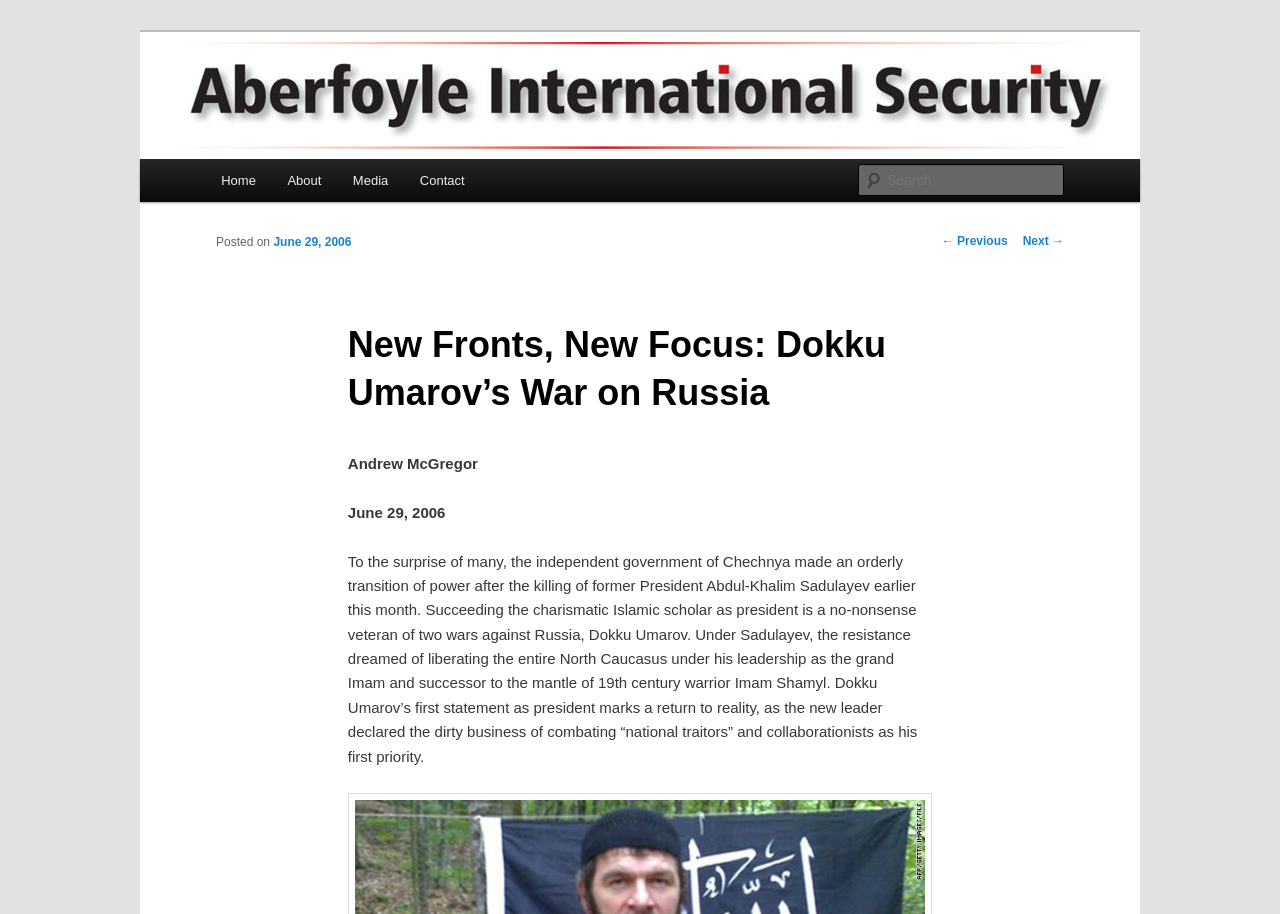Please answer the following question using a single word or phrase: 
What is the name of the website?

Aberfoyle International Security